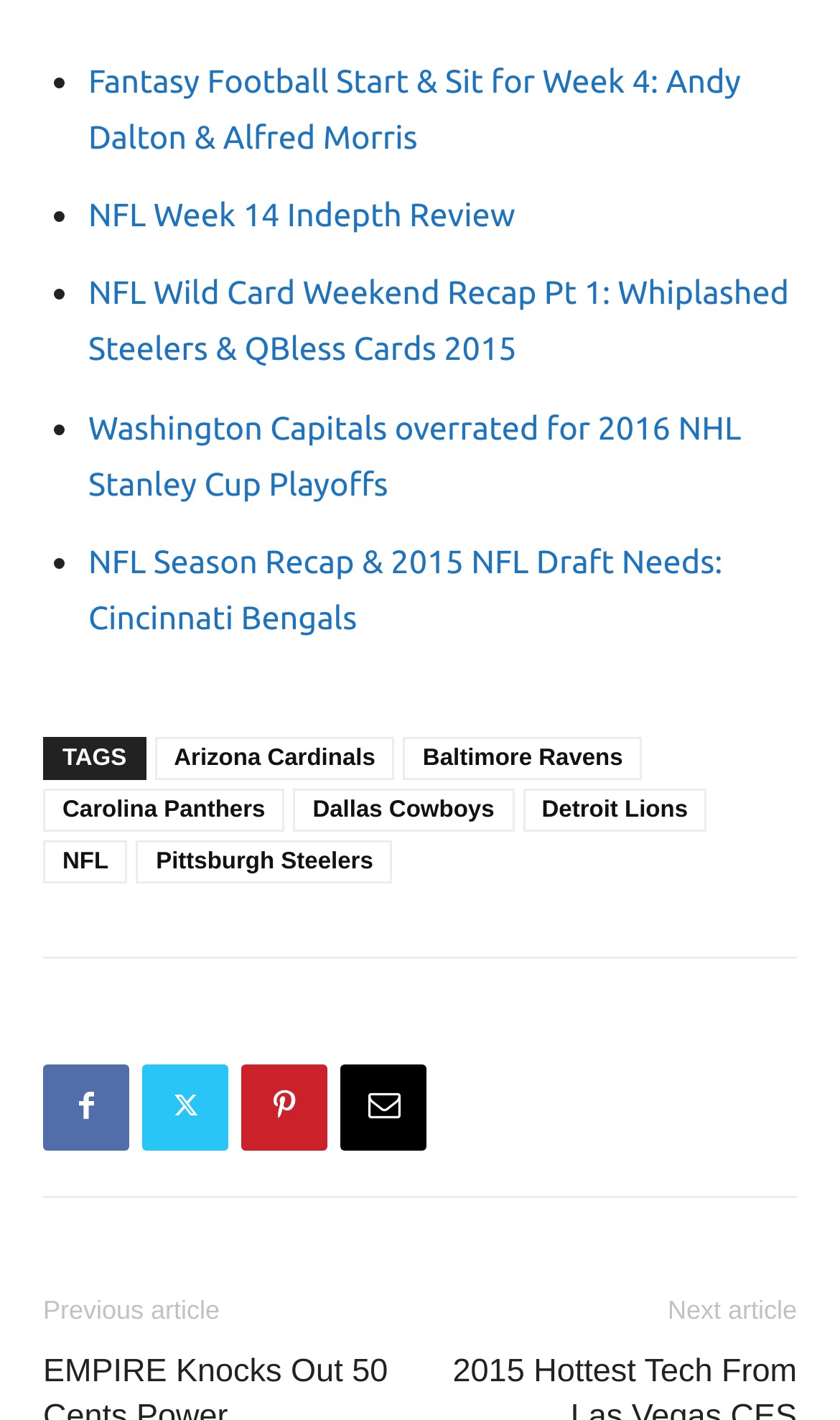Please identify the bounding box coordinates of the element's region that should be clicked to execute the following instruction: "Like the article on Facebook". The bounding box coordinates must be four float numbers between 0 and 1, i.e., [left, top, right, bottom].

[0.051, 0.707, 0.821, 0.739]